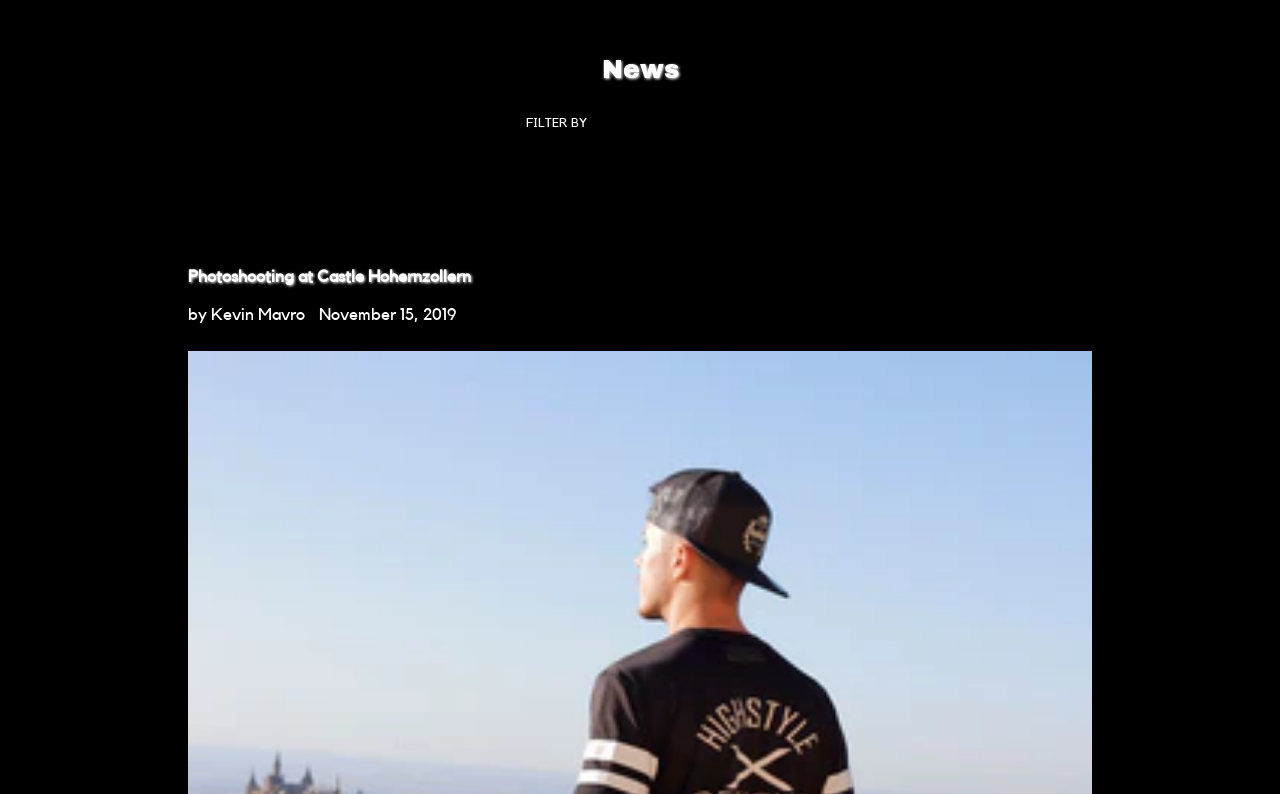When was the photoshooting article published?
Craft a detailed and extensive response to the question.

I found the answer by looking at the time element which contains the static text 'November 15, 2019', indicating that the article was published on this date.